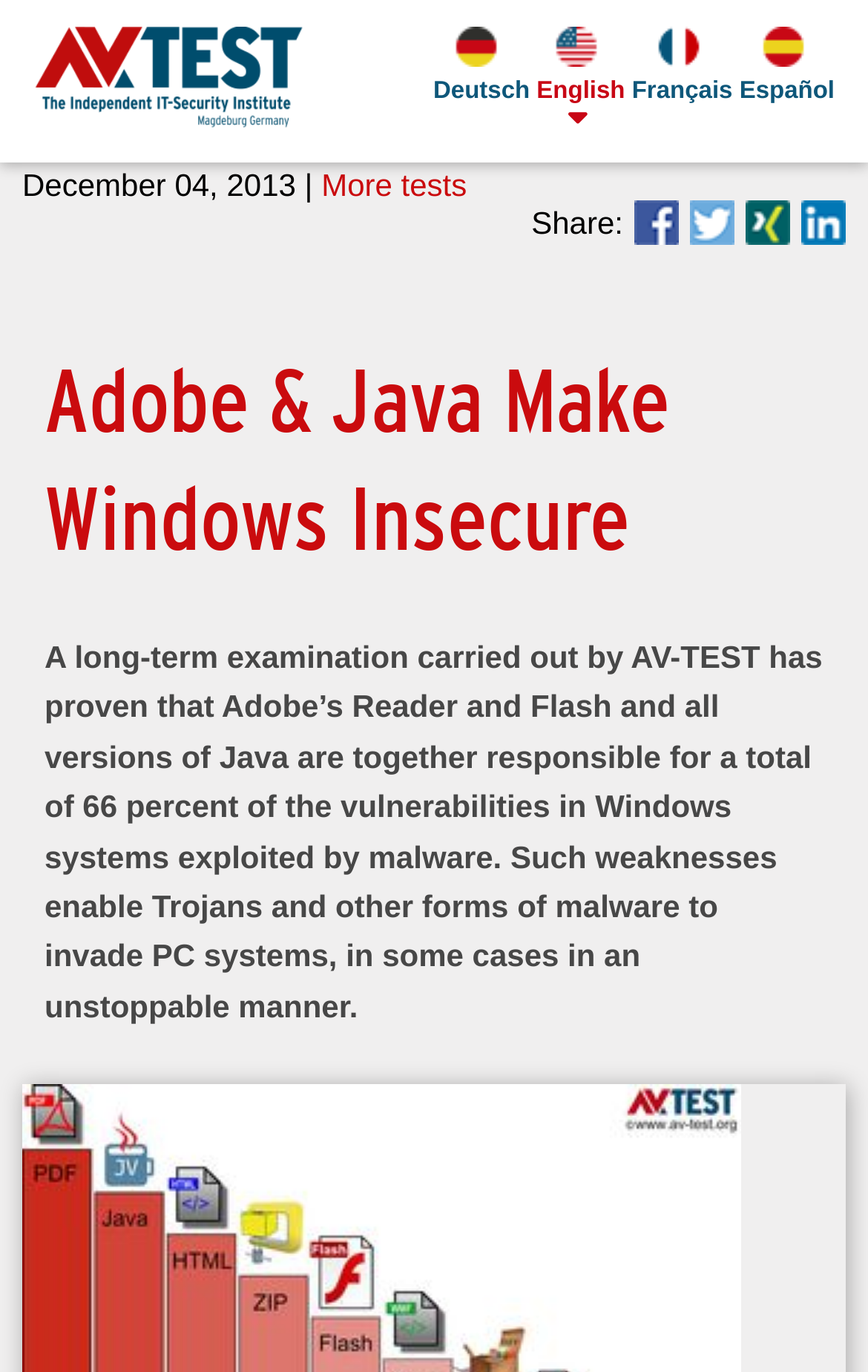Identify the text that serves as the heading for the webpage and generate it.

Adobe & Java Make Windows Insecure